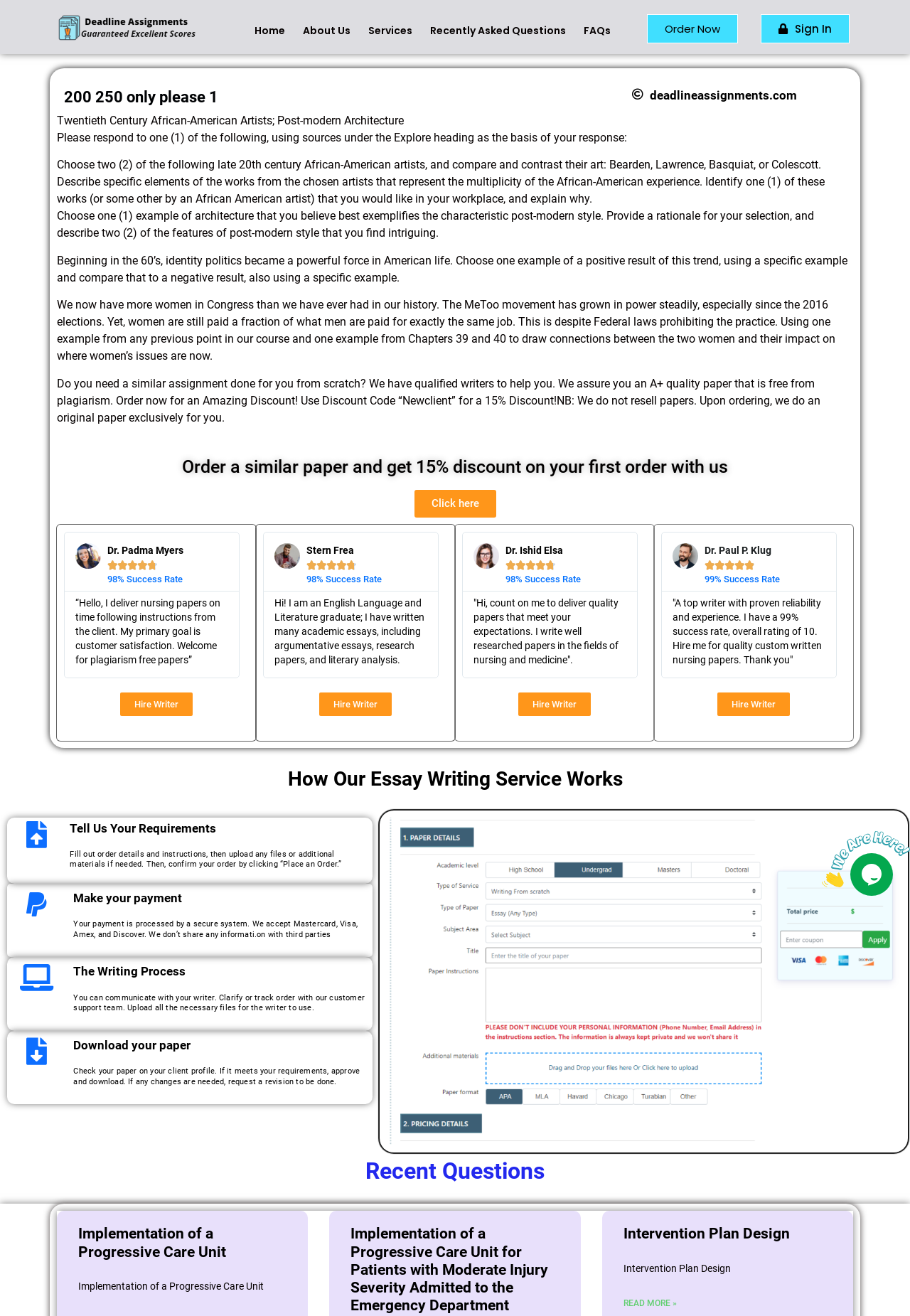Kindly determine the bounding box coordinates of the area that needs to be clicked to fulfill this instruction: "Click on the 'Home' link".

[0.264, 0.011, 0.329, 0.036]